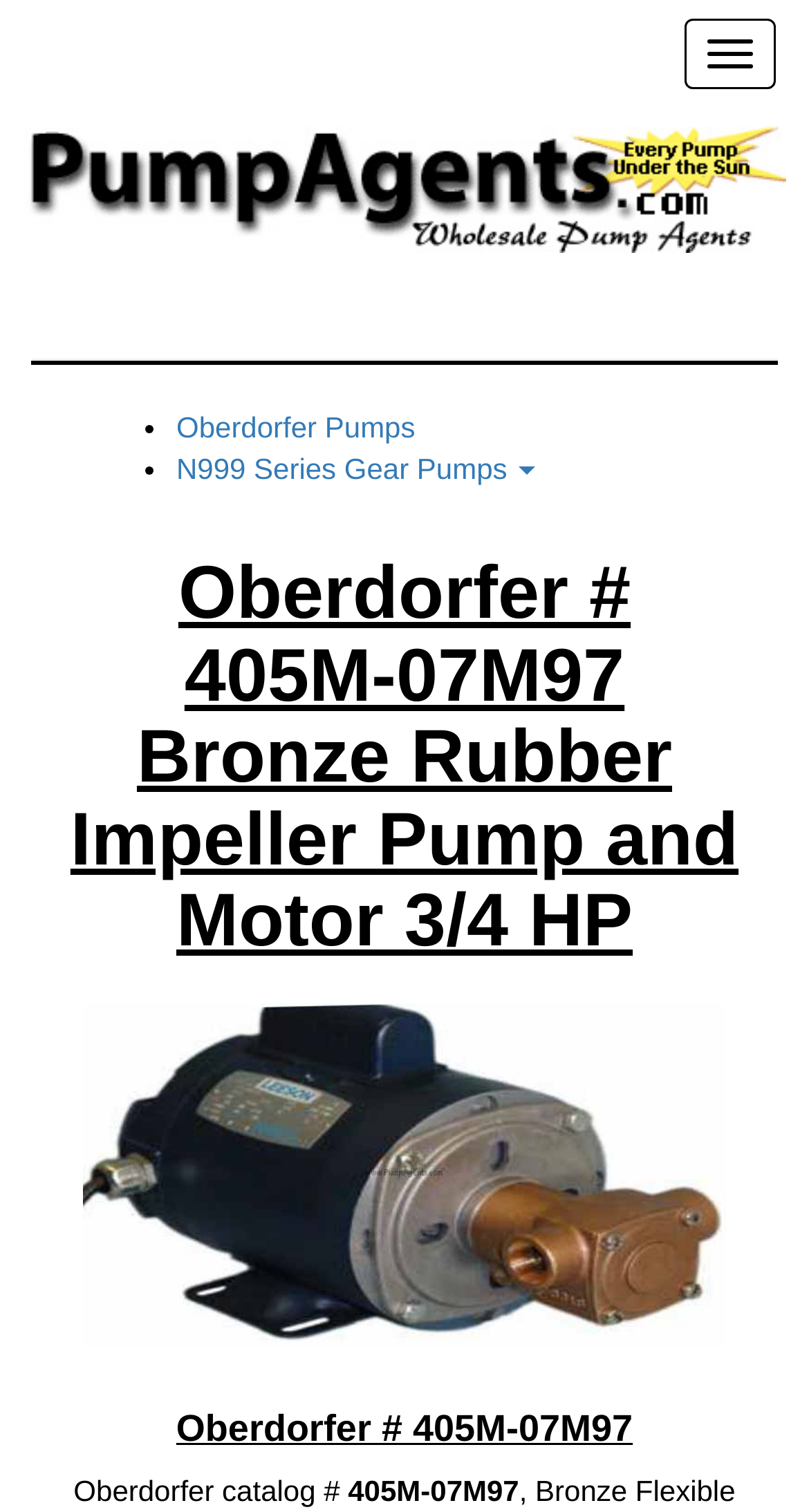What is the purpose of the button 'Toggle navigation'?
Could you answer the question in a detailed manner, providing as much information as possible?

Based on the button's label 'Toggle navigation', it can be inferred that the button is used to toggle or switch between different navigation options or menus on the webpage.